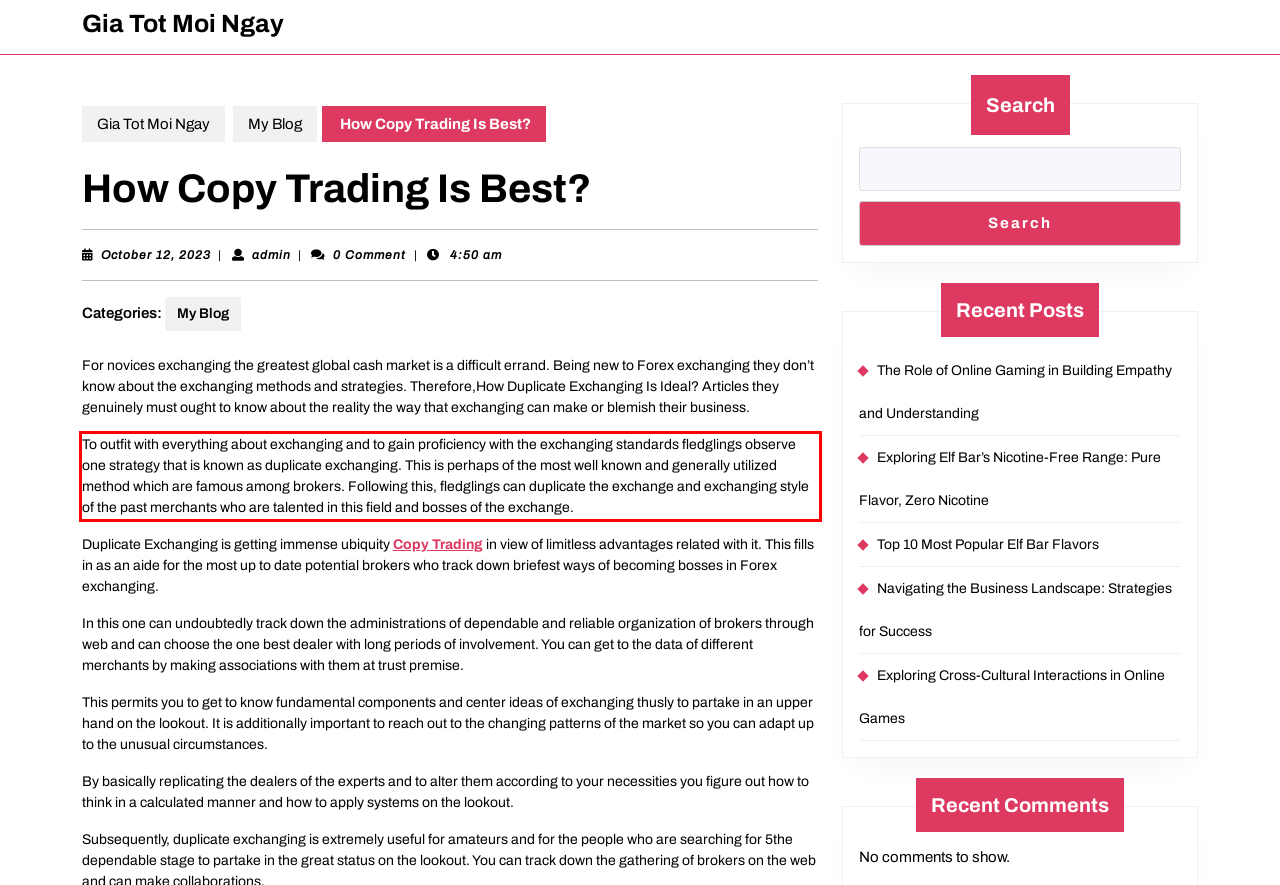You are provided with a screenshot of a webpage that includes a UI element enclosed in a red rectangle. Extract the text content inside this red rectangle.

To outfit with everything about exchanging and to gain proficiency with the exchanging standards fledglings observe one strategy that is known as duplicate exchanging. This is perhaps of the most well known and generally utilized method which are famous among brokers. Following this, fledglings can duplicate the exchange and exchanging style of the past merchants who are talented in this field and bosses of the exchange.